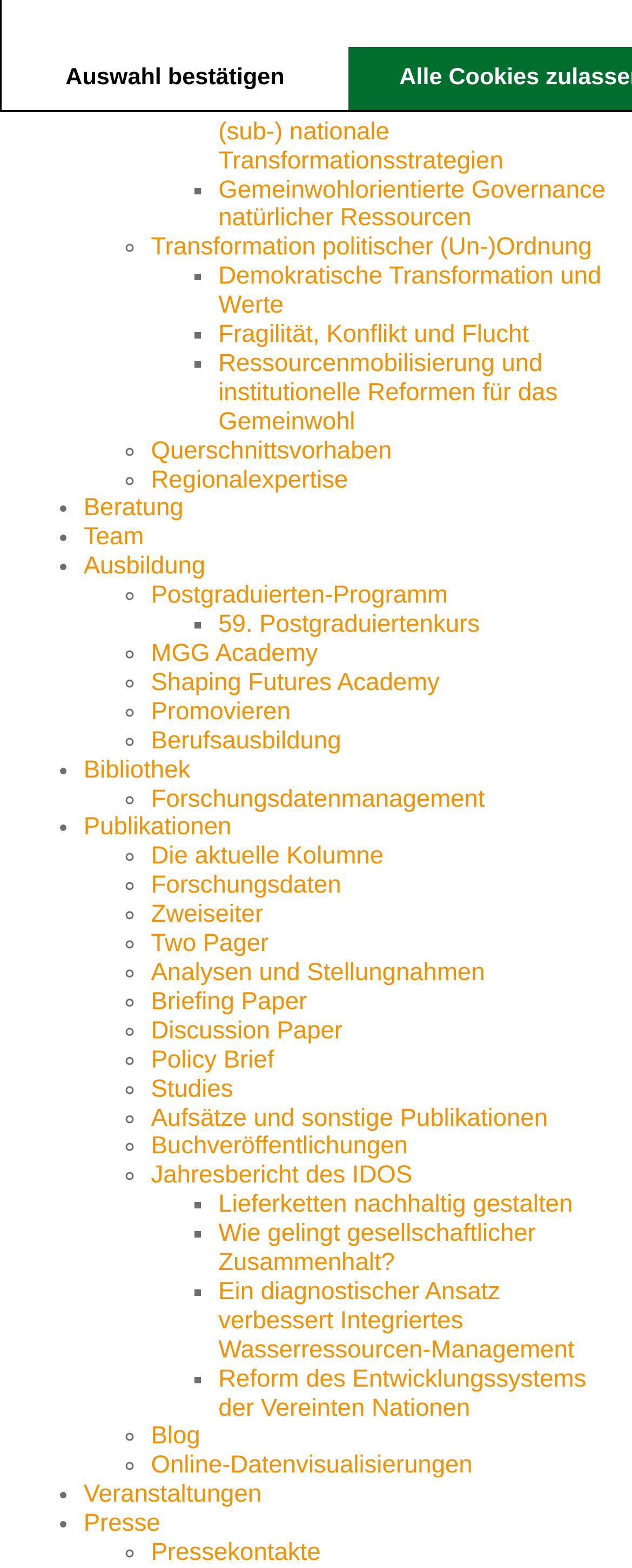Find the bounding box coordinates of the element to click in order to complete the given instruction: "View Umwelt-Governance."

[0.239, 0.038, 0.594, 0.056]